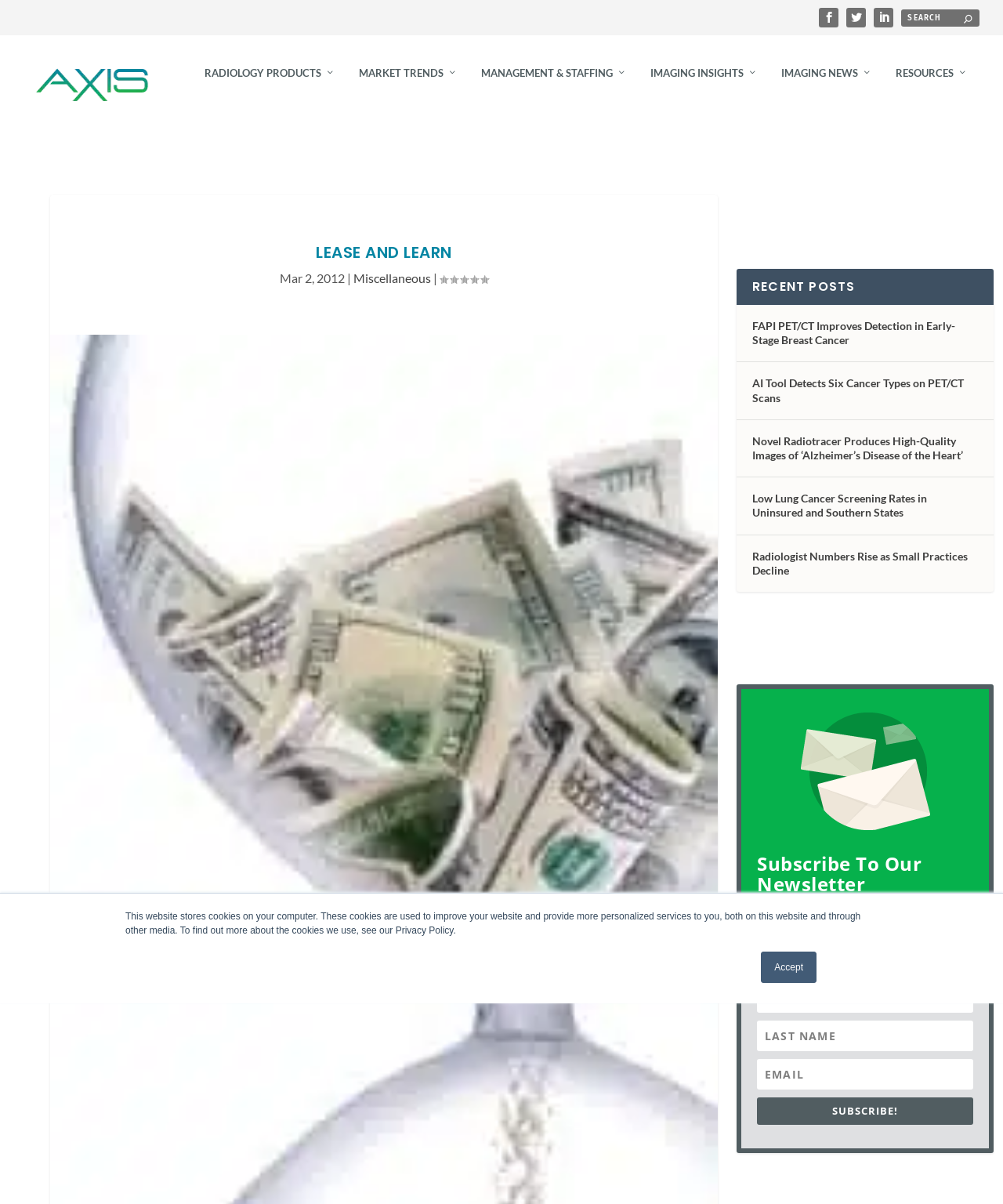Identify the bounding box coordinates for the UI element described by the following text: "Radiology Products". Provide the coordinates as four float numbers between 0 and 1, in the format [left, top, right, bottom].

[0.204, 0.064, 0.334, 0.11]